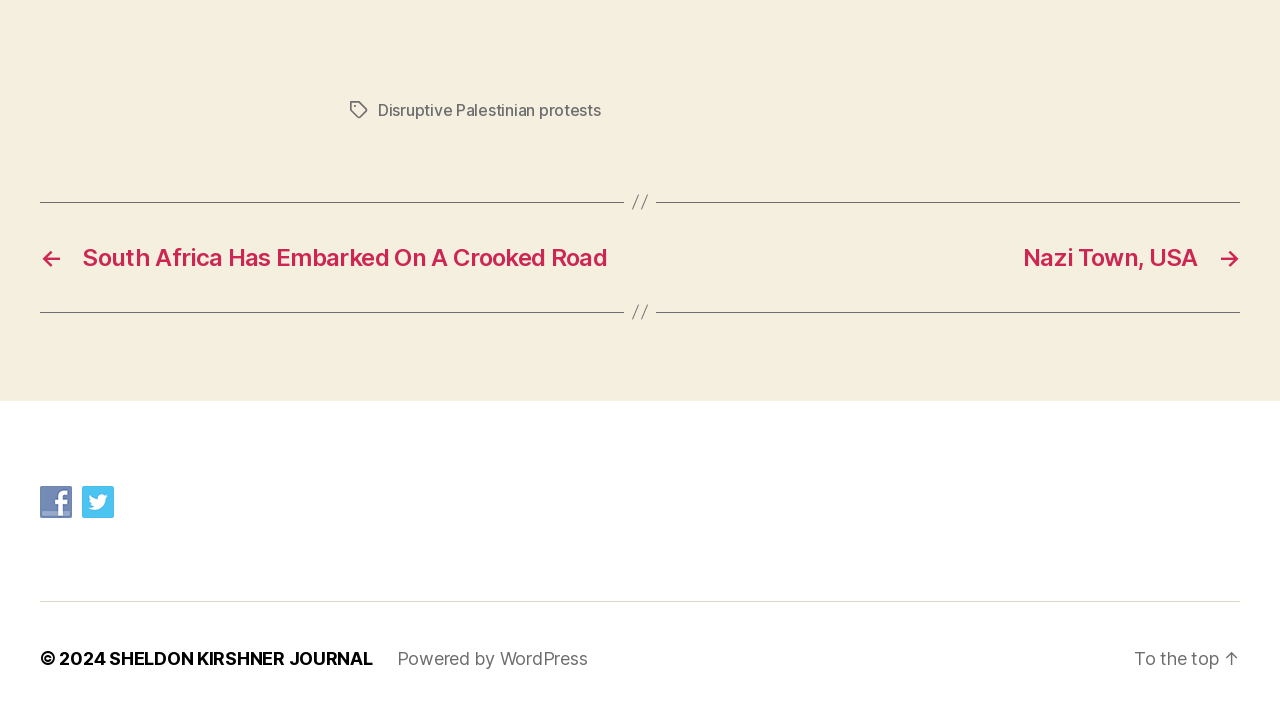Give a one-word or short phrase answer to this question: 
What type of content is present in the navigation section?

Posts